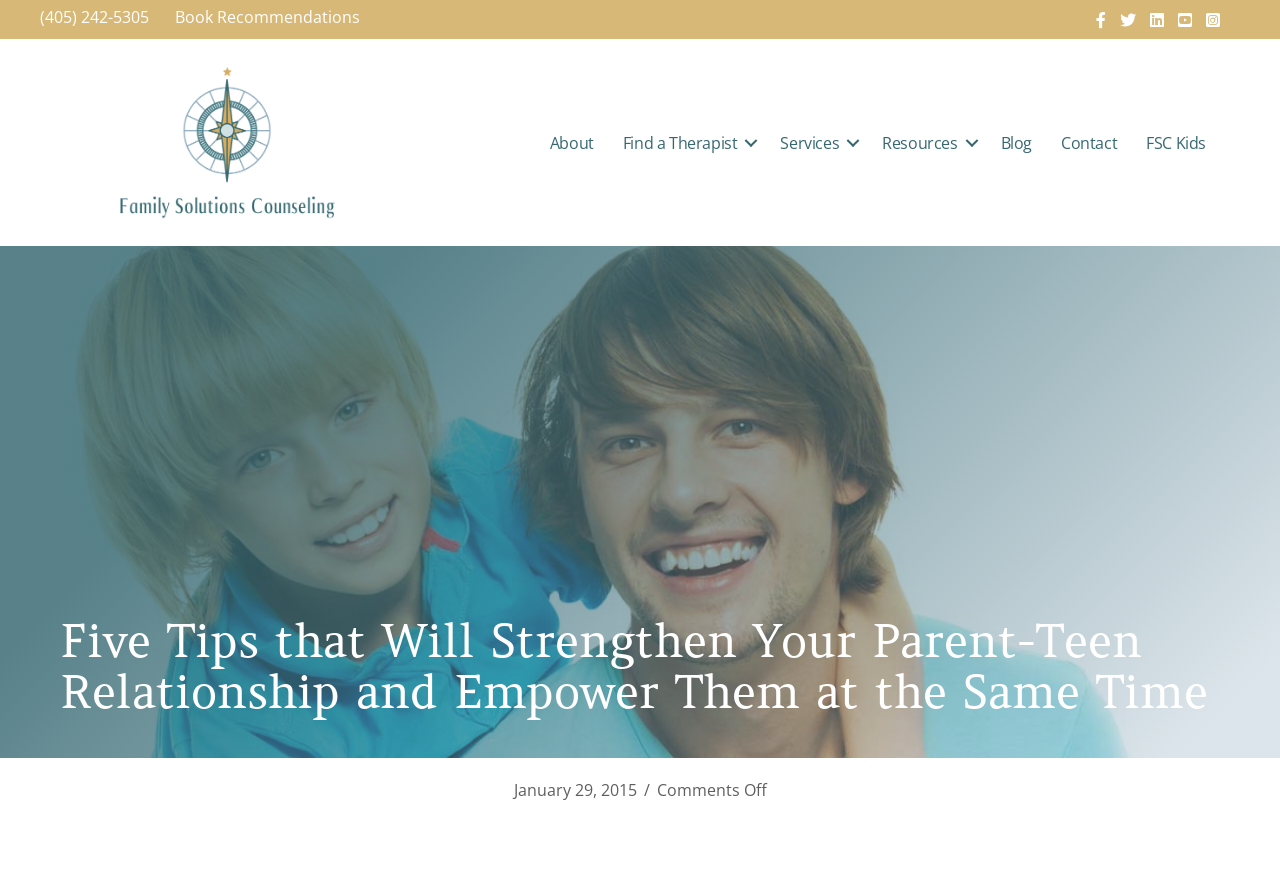Determine the webpage's heading and output its text content.

Five Tips that Will Strengthen Your Parent-Teen Relationship and Empower Them at the Same Time